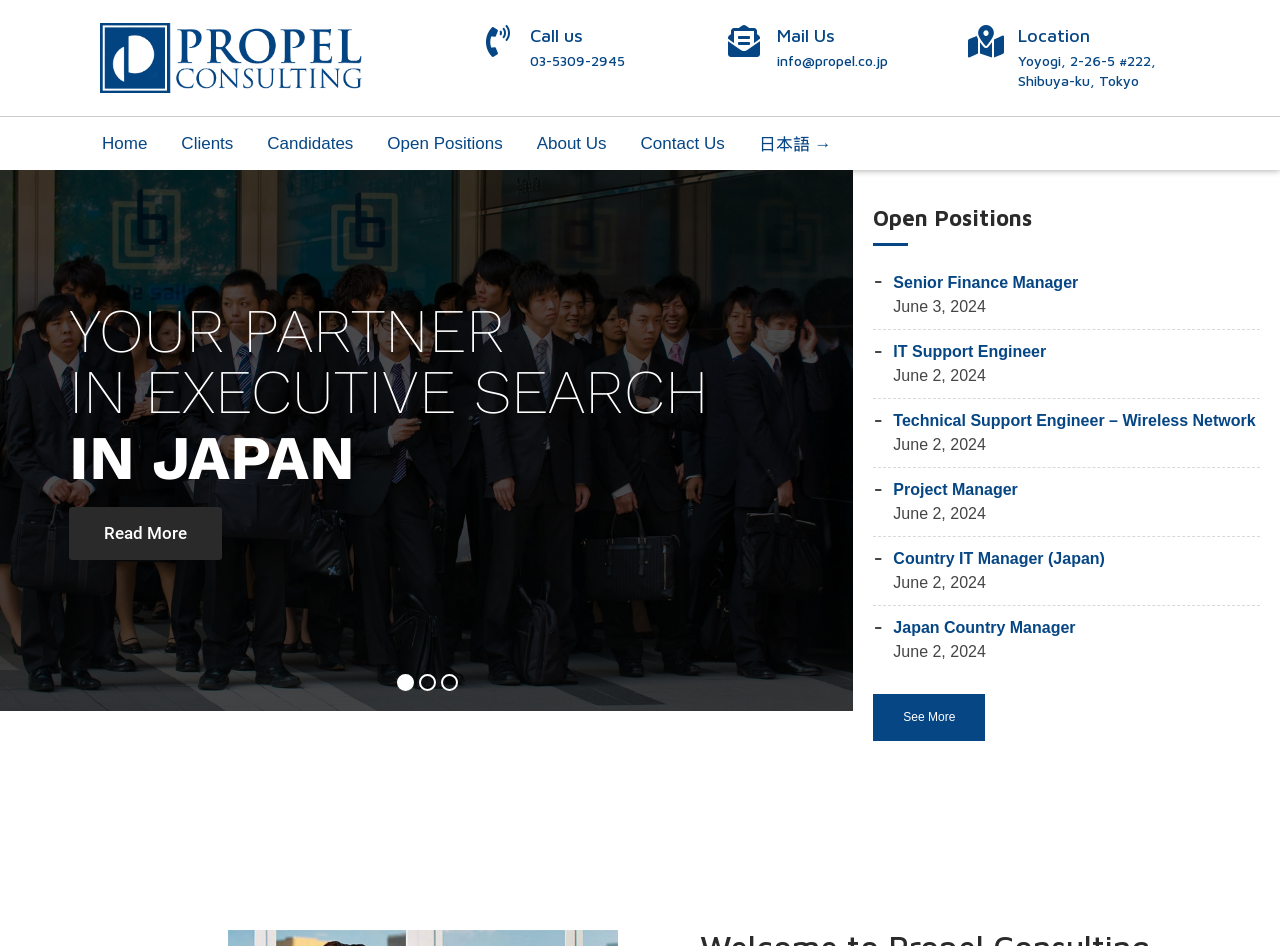Give an in-depth explanation of the webpage layout and content.

The webpage is the homepage of Propel Consulting, a company specializing in executive search in Japan. At the top left, there is a navigation menu with links to different sections of the website, including "Home", "Clients", "Candidates", "Open Positions", "About Us", "Contact Us", and a language switcher to Japanese.

Below the navigation menu, there is a heading that reads "YOUR PARTNER IN EXECUTIVE SEARCH IN JAPAN", emphasizing the company's expertise and location. 

On the right side of the page, there is a section with contact information, including a phone number, email address, and physical location in Tokyo. 

Further down, there is a list of open positions, including job titles such as "Senior Finance Manager", "IT Support Engineer", and "Country IT Manager (Japan)". Each job listing includes a link to read more about the position and the date it was posted. 

At the bottom of the page, there is a "See More" button, which likely leads to additional job listings or more information about the company's services.